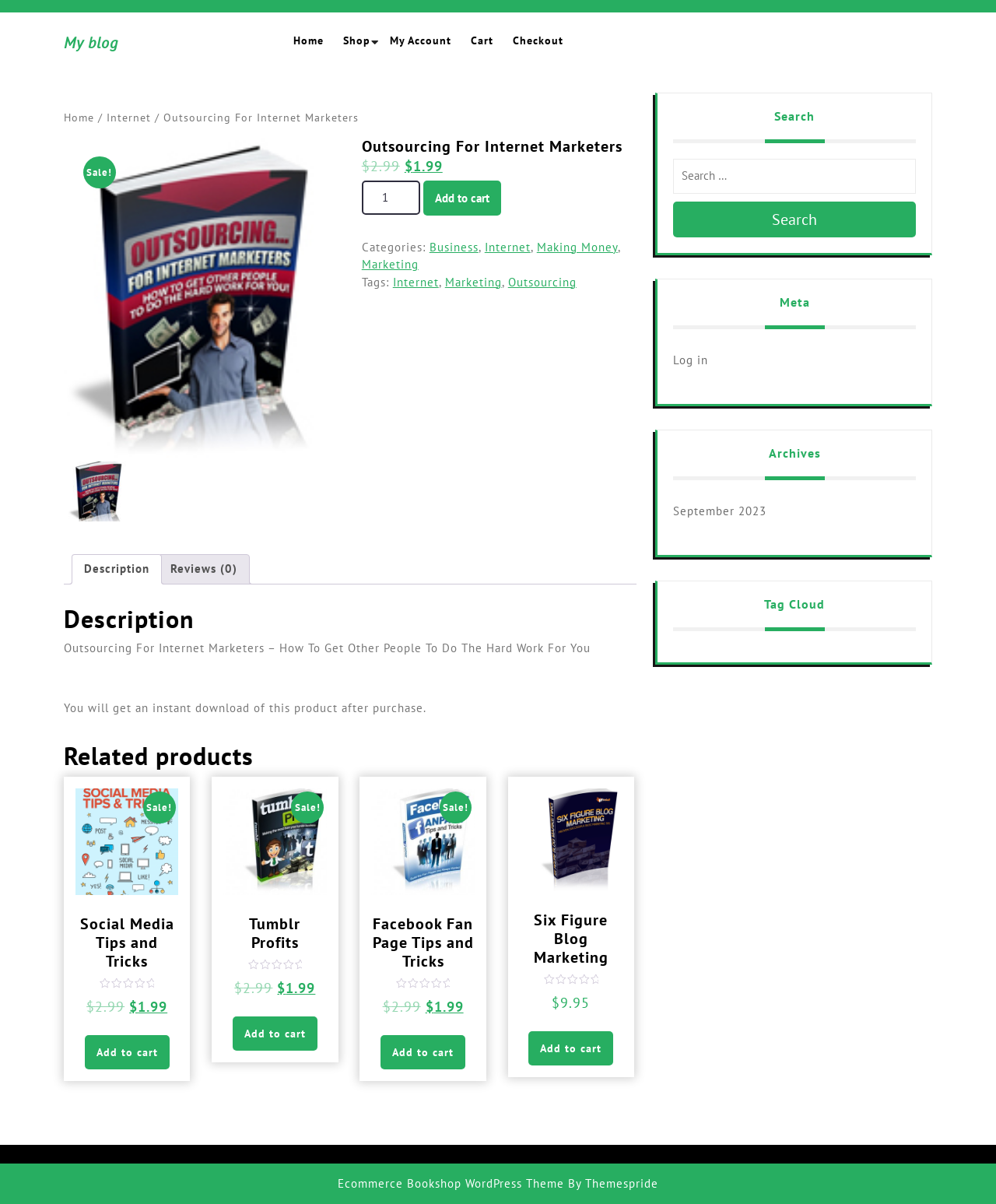Determine the bounding box coordinates for the area you should click to complete the following instruction: "Add to cart".

[0.425, 0.15, 0.503, 0.179]